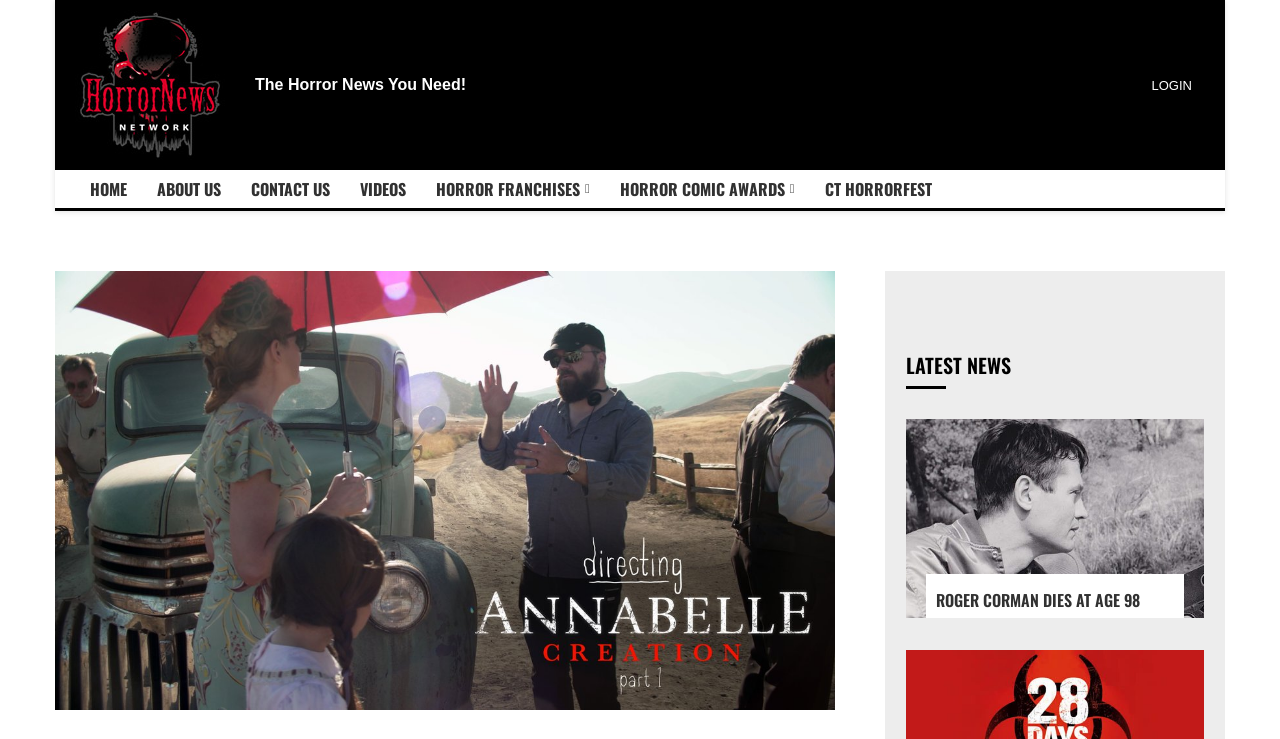Given the following UI element description: "alt="Horror News Network"", find the bounding box coordinates in the webpage screenshot.

[0.059, 0.014, 0.176, 0.035]